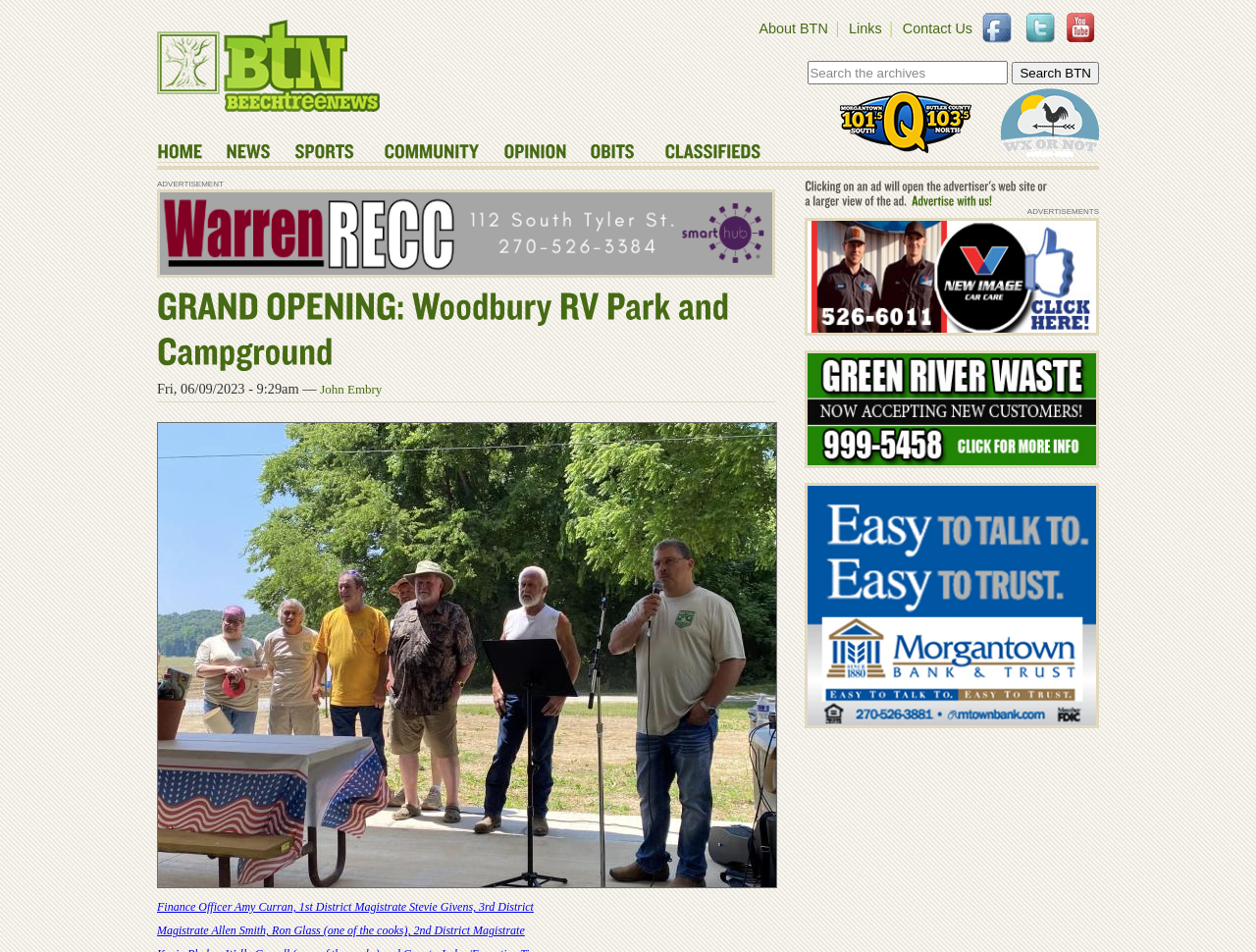Can you extract the primary headline text from the webpage?

Beech Tree News Network